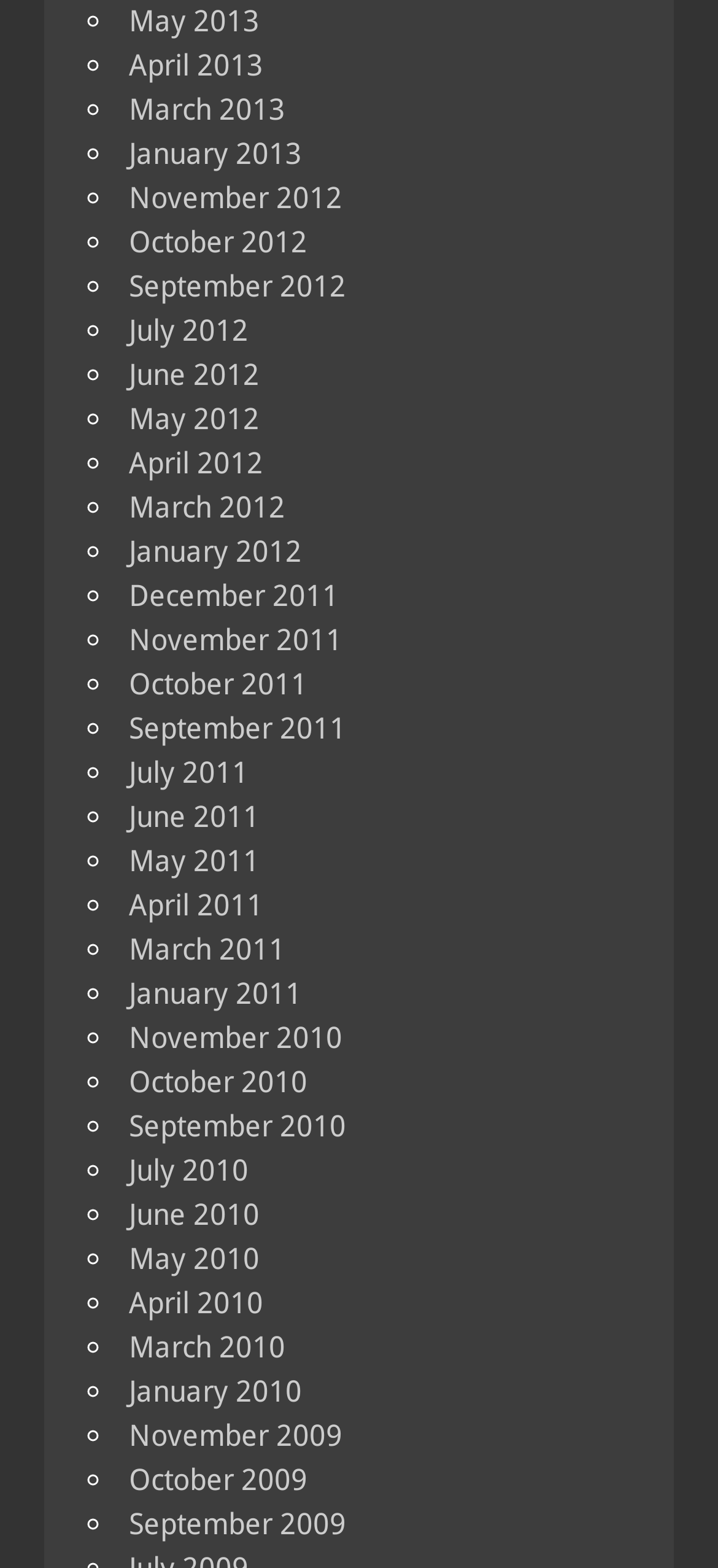Show me the bounding box coordinates of the clickable region to achieve the task as per the instruction: "View January 2011".

[0.179, 0.622, 0.421, 0.645]